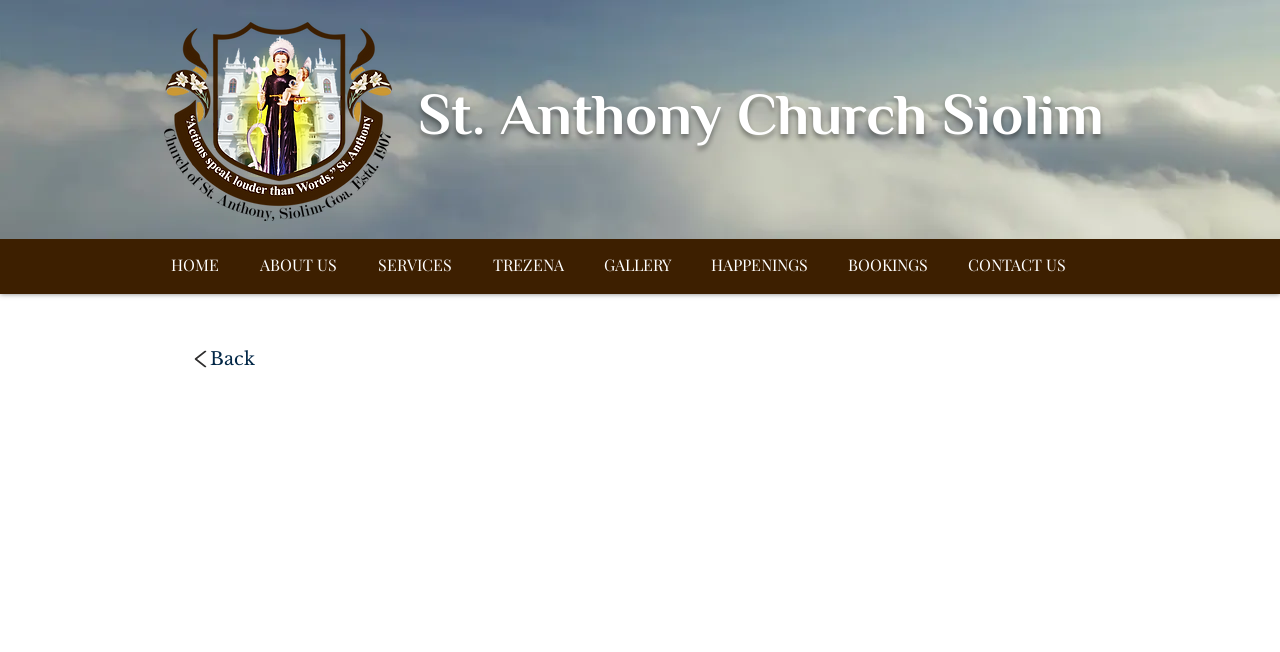Locate the bounding box coordinates of the clickable area needed to fulfill the instruction: "View the ABOUT US page".

[0.187, 0.359, 0.279, 0.425]